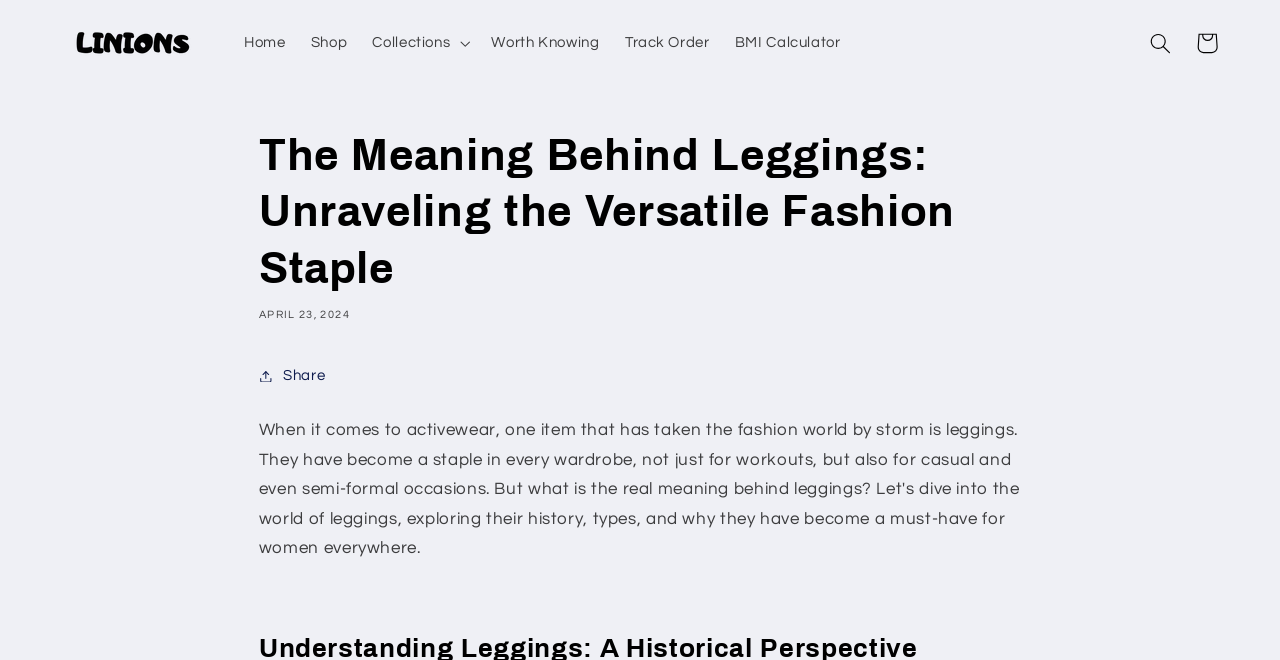Determine the bounding box coordinates of the element that should be clicked to execute the following command: "Click on the 'Autumn Green Funeral Home Obituaries 2023 Best Info' link".

None